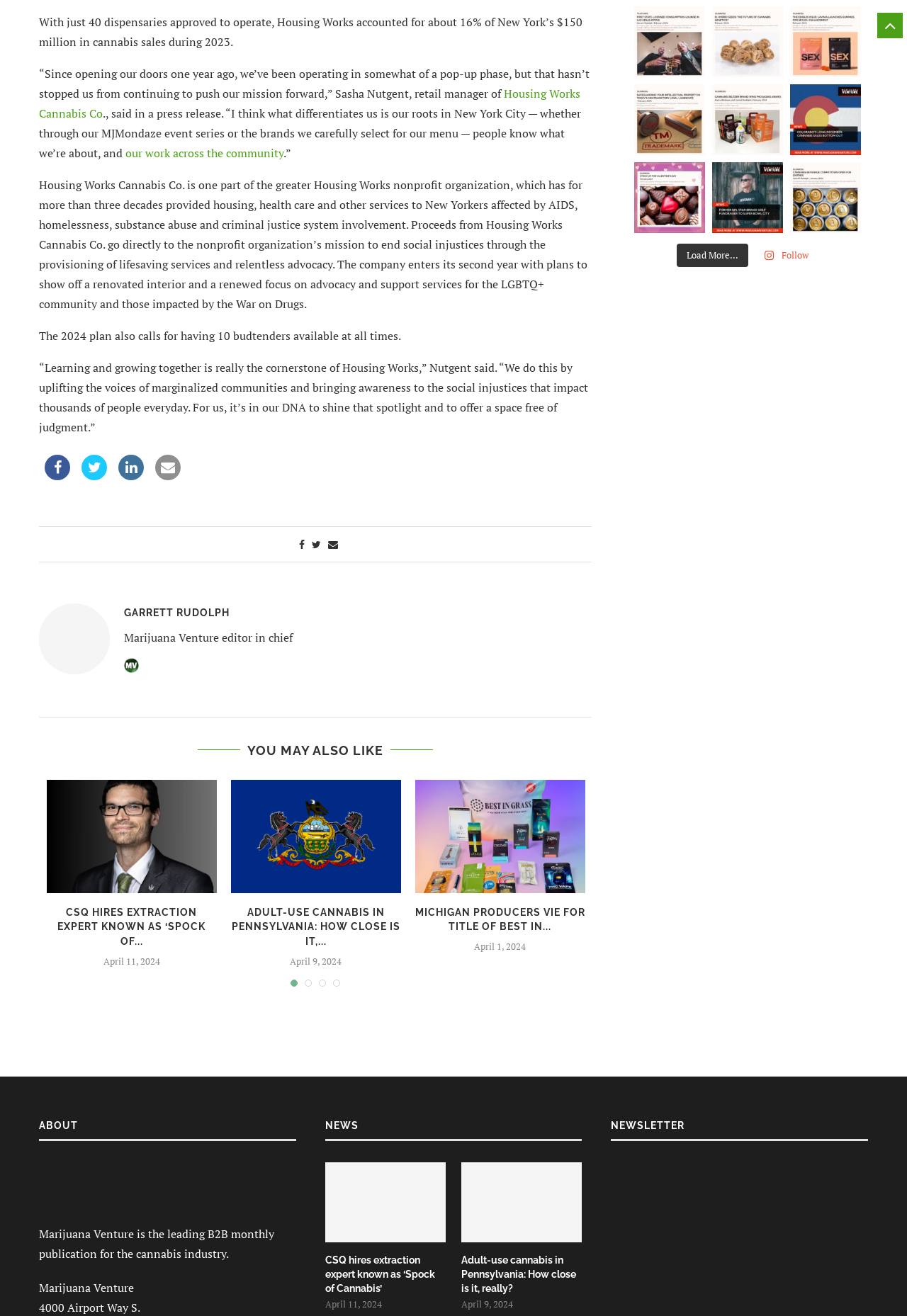Examine the screenshot and answer the question in as much detail as possible: How many budtenders will be available at all times according to the 2024 plan?

I found the answer by reading the article and looking for the information about the 2024 plan. The plan mentions that it calls for having 10 budtenders available at all times.